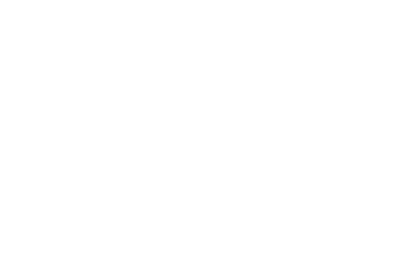Answer the question in one word or a short phrase:
What is the benefit of Shiitake Mushroom Extract?

Immune system support